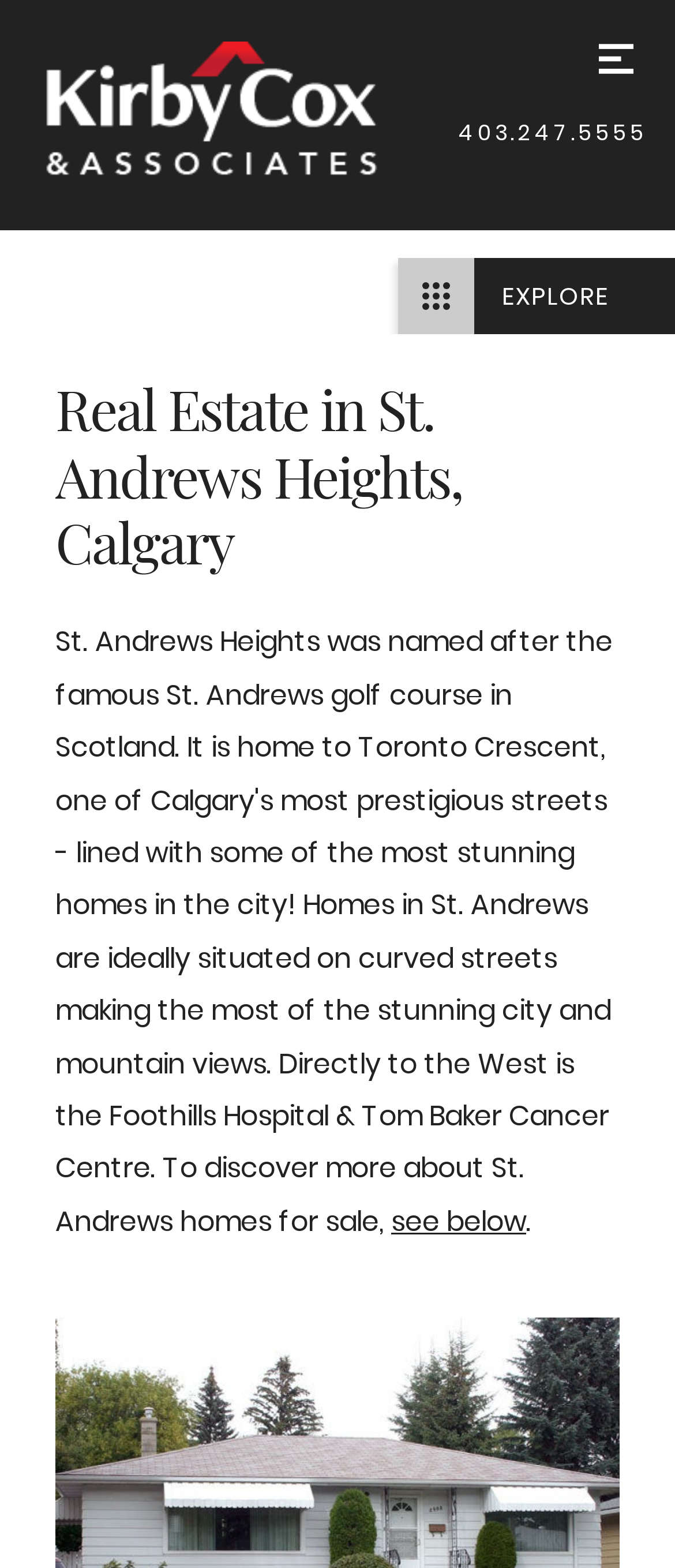What is the link text below the heading?
Answer the question with detailed information derived from the image.

I found the link text by looking at the link element below the heading, which has the text 'see below'.